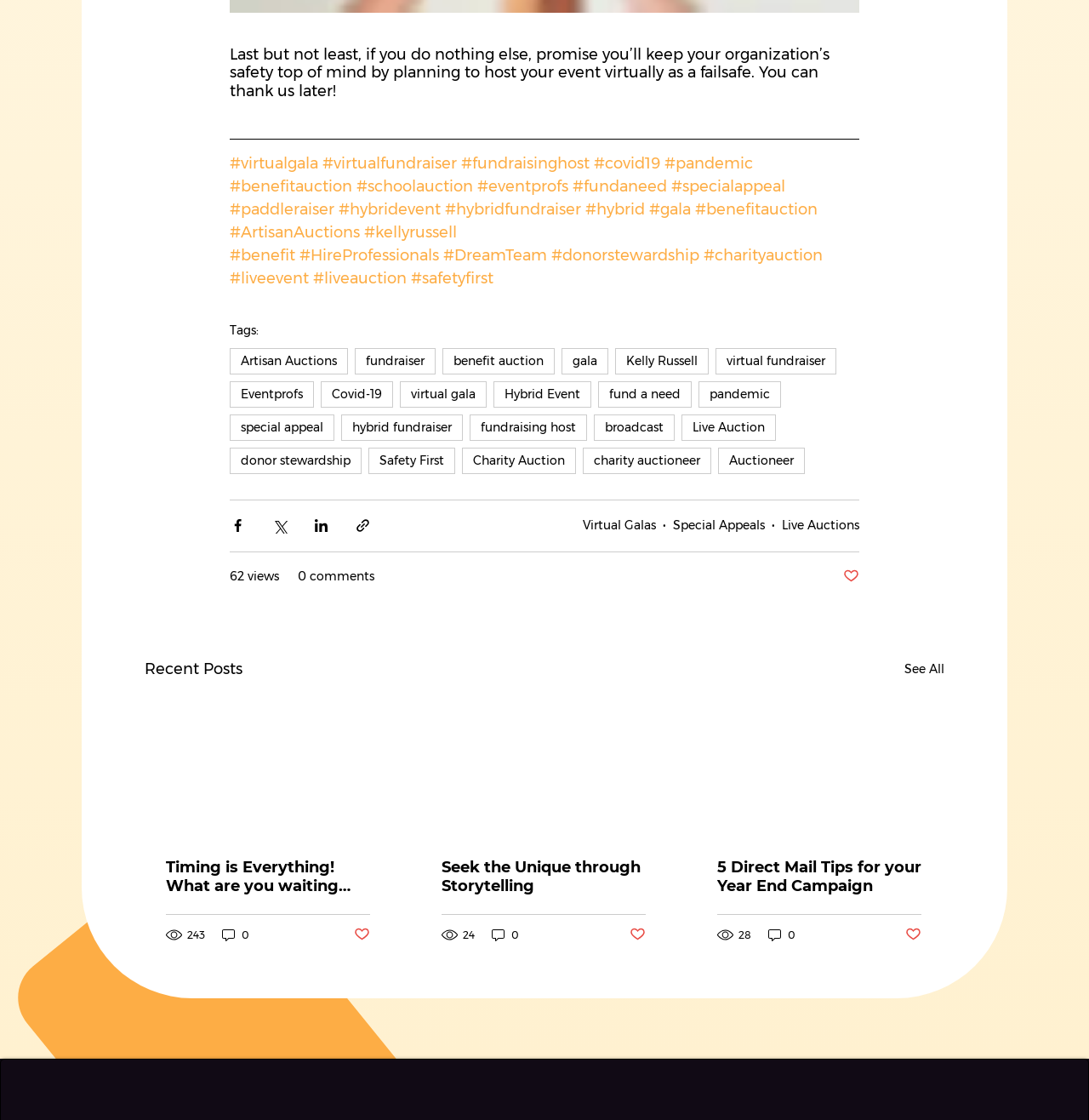Answer briefly with one word or phrase:
What is the topic of the webpage?

Fundraising and events